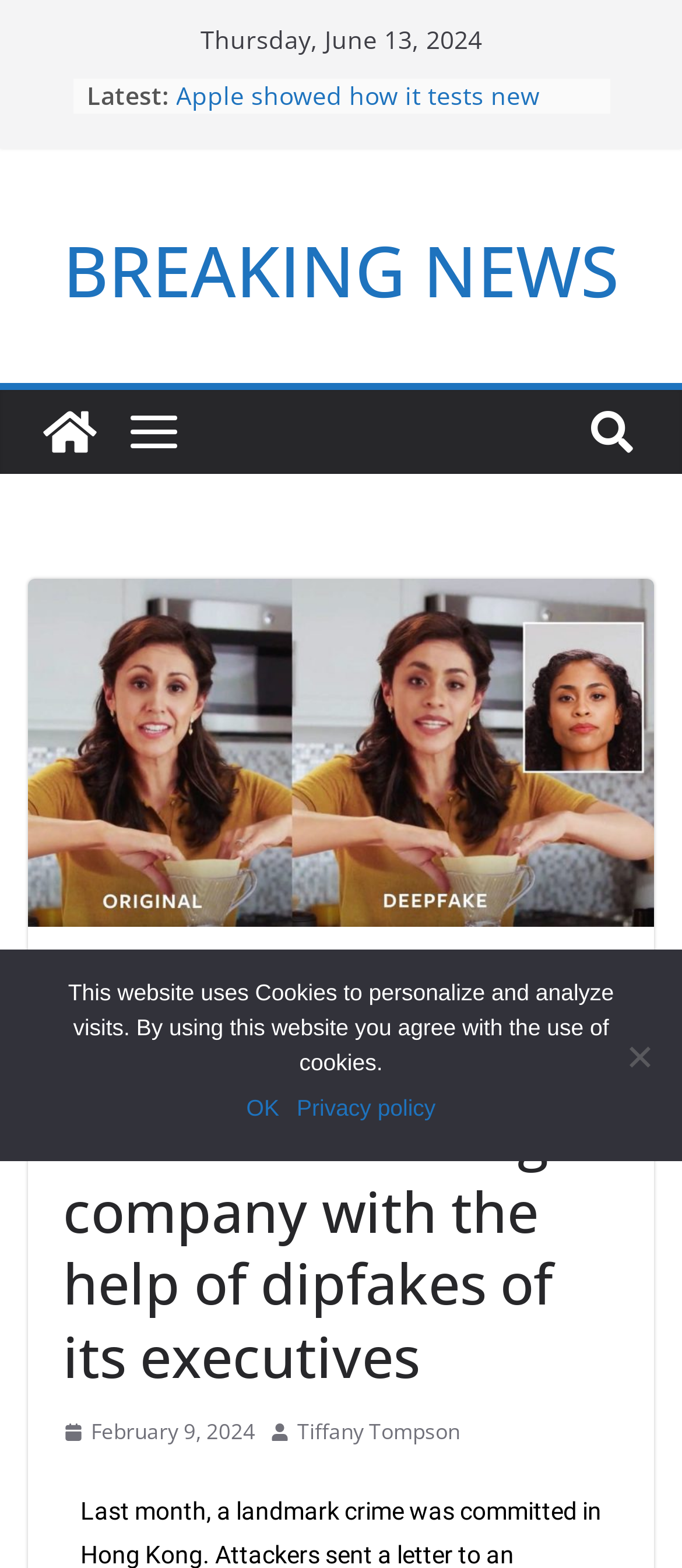Answer the following in one word or a short phrase: 
What is the category of the news with the link 'Apple showed how it tests new iPhones for water resistance'?

Latest